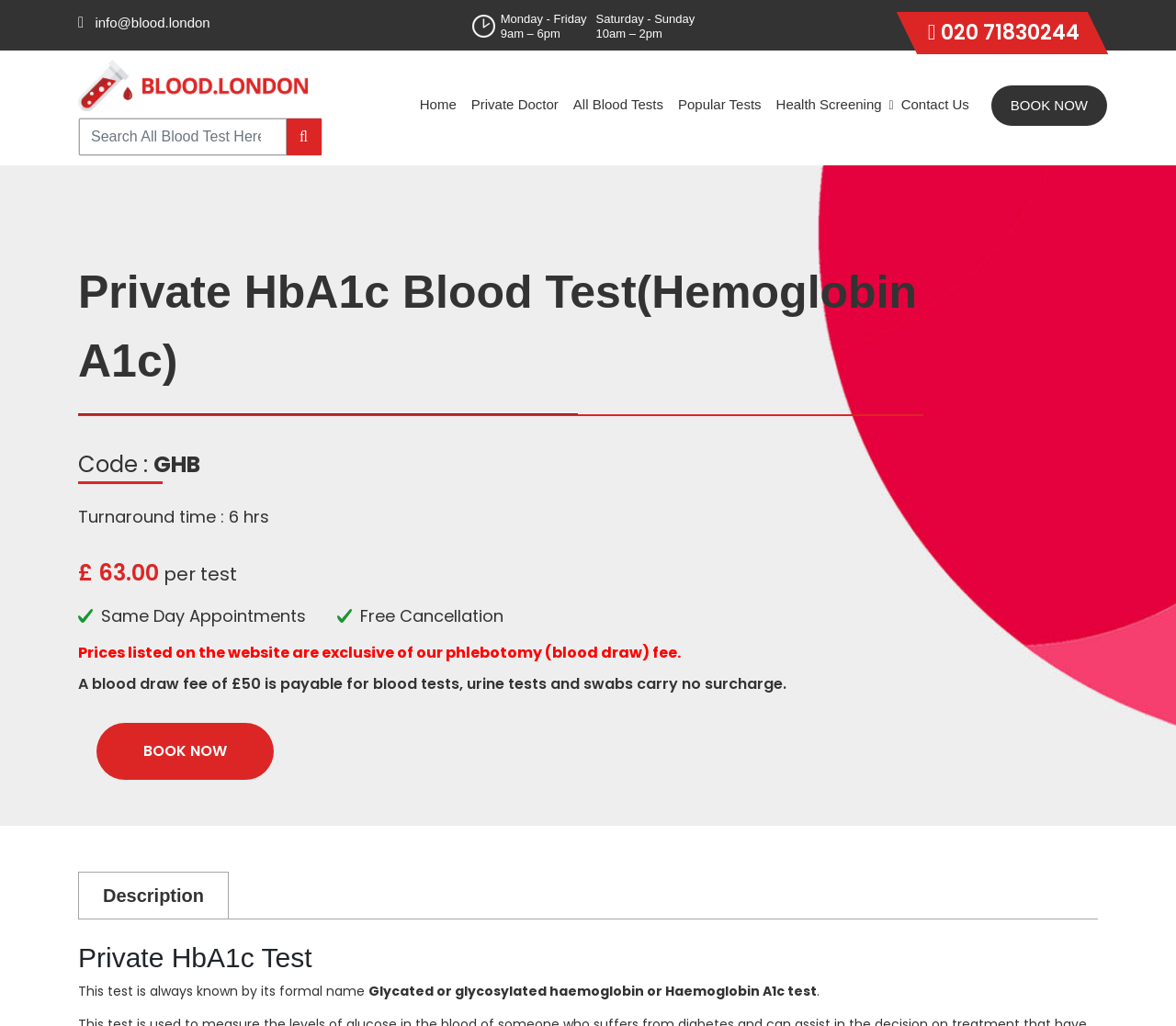What are the operating hours on Saturday and Sunday?
Please provide a detailed answer to the question.

I found the operating hours by looking at the StaticText element with the text '10am – 2pm' which is located below the 'Saturday - Sunday' label.